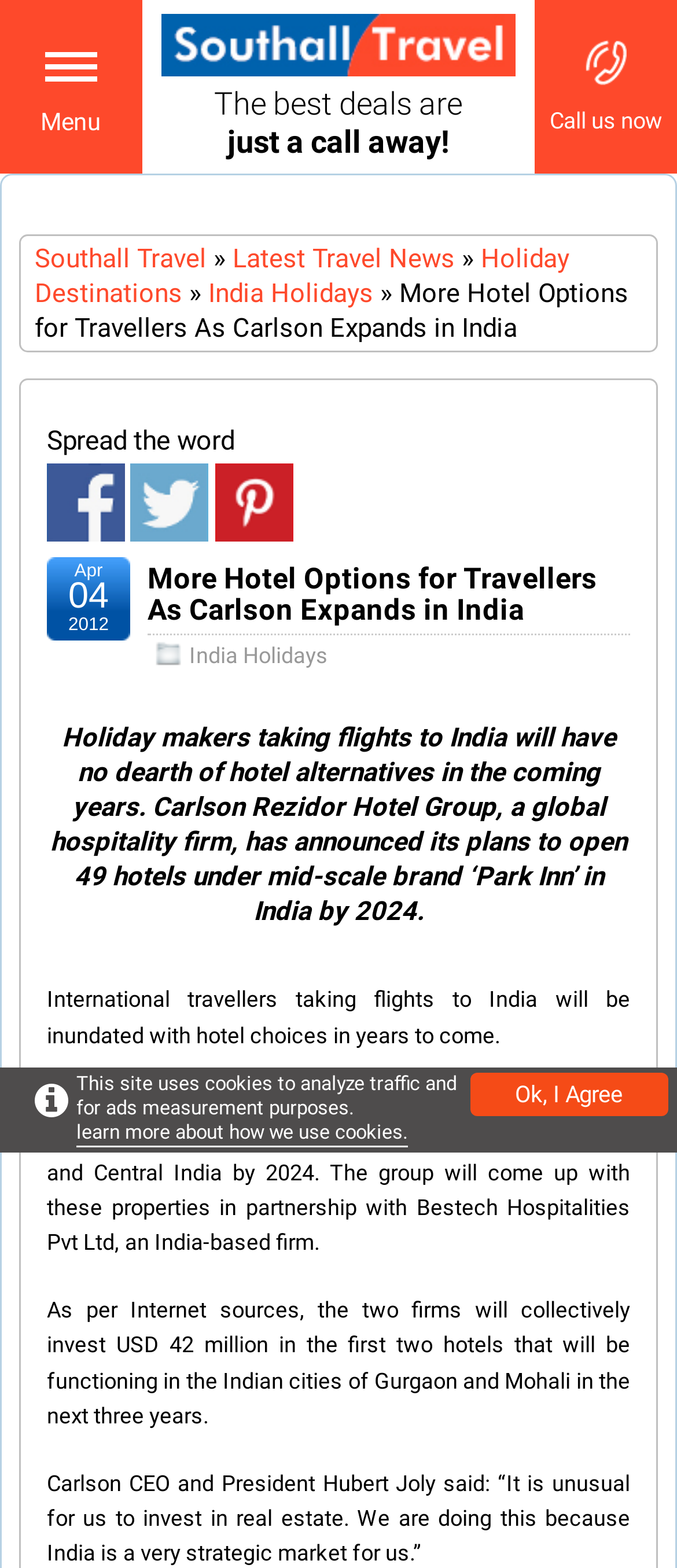Specify the bounding box coordinates of the region I need to click to perform the following instruction: "Click on 'Southall Travel'". The coordinates must be four float numbers in the range of 0 to 1, i.e., [left, top, right, bottom].

[0.239, 0.034, 0.761, 0.052]